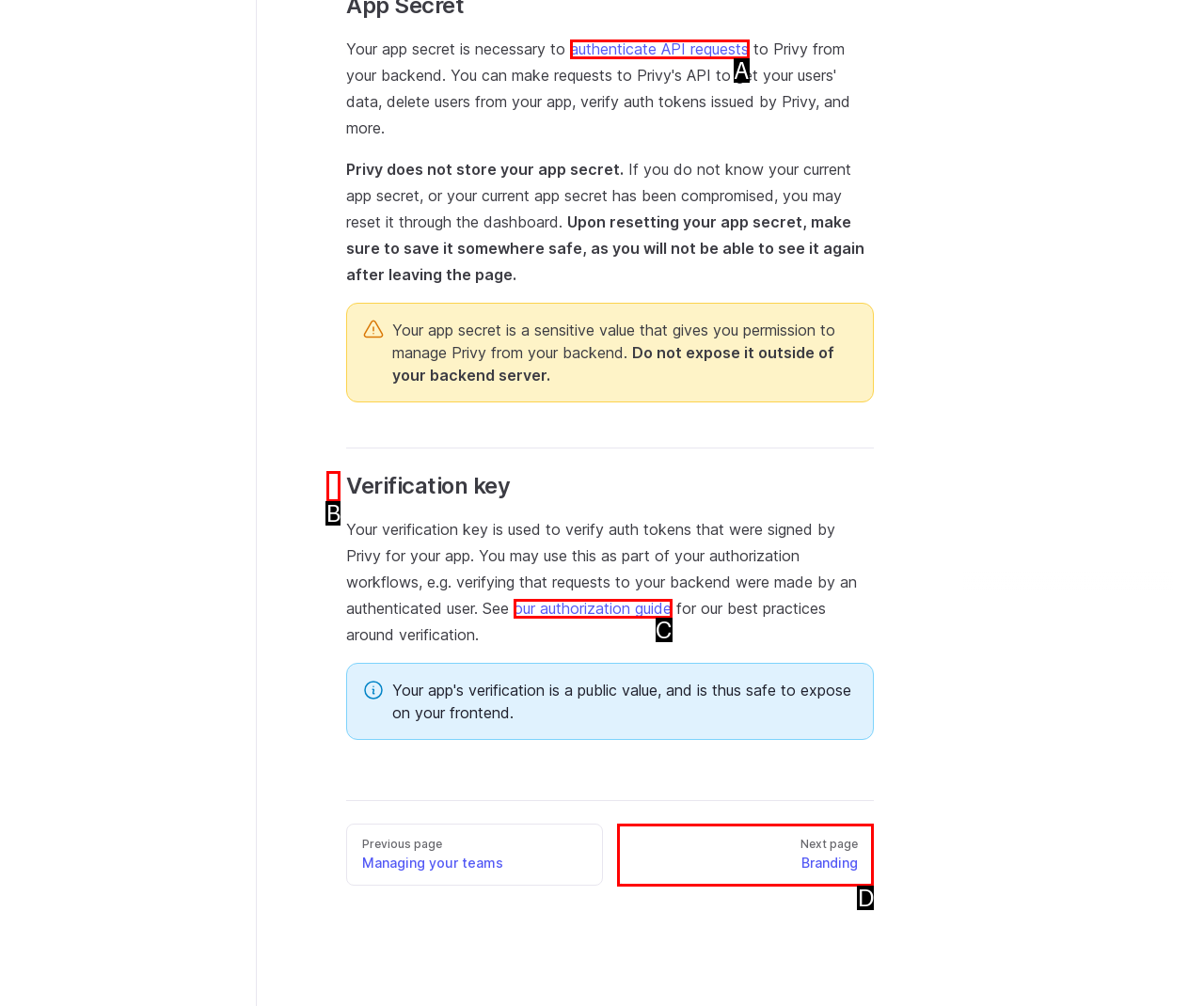Given the description: our authorization guide
Identify the letter of the matching UI element from the options.

C